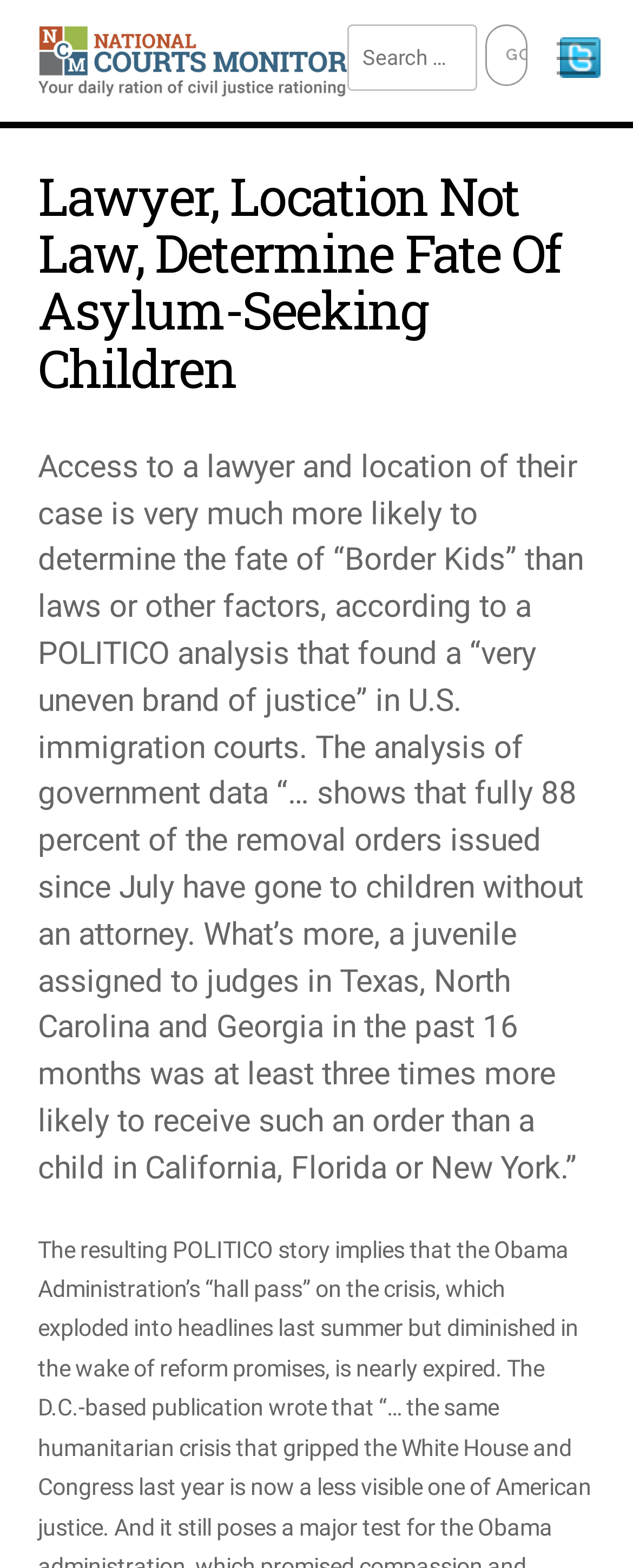Please find and give the text of the main heading on the webpage.

Lawyer, Location Not Law, Determine Fate Of Asylum-Seeking Children